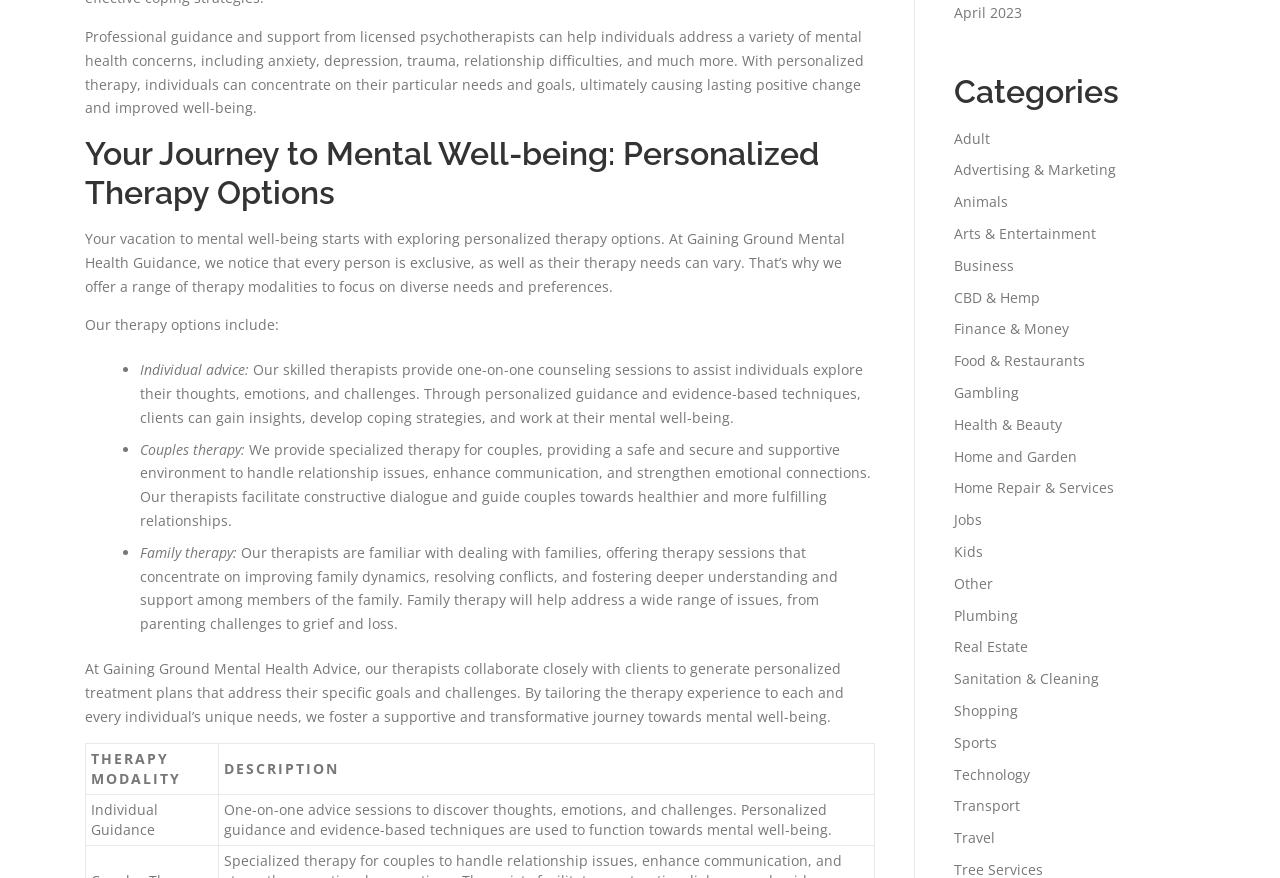Analyze the image and answer the question with as much detail as possible: 
What is the role of therapists in individual guidance?

The webpage states that therapists provide one-on-one counseling sessions to help individuals explore their thoughts, emotions, and challenges, using personalized guidance and evidence-based techniques to work towards mental well-being.